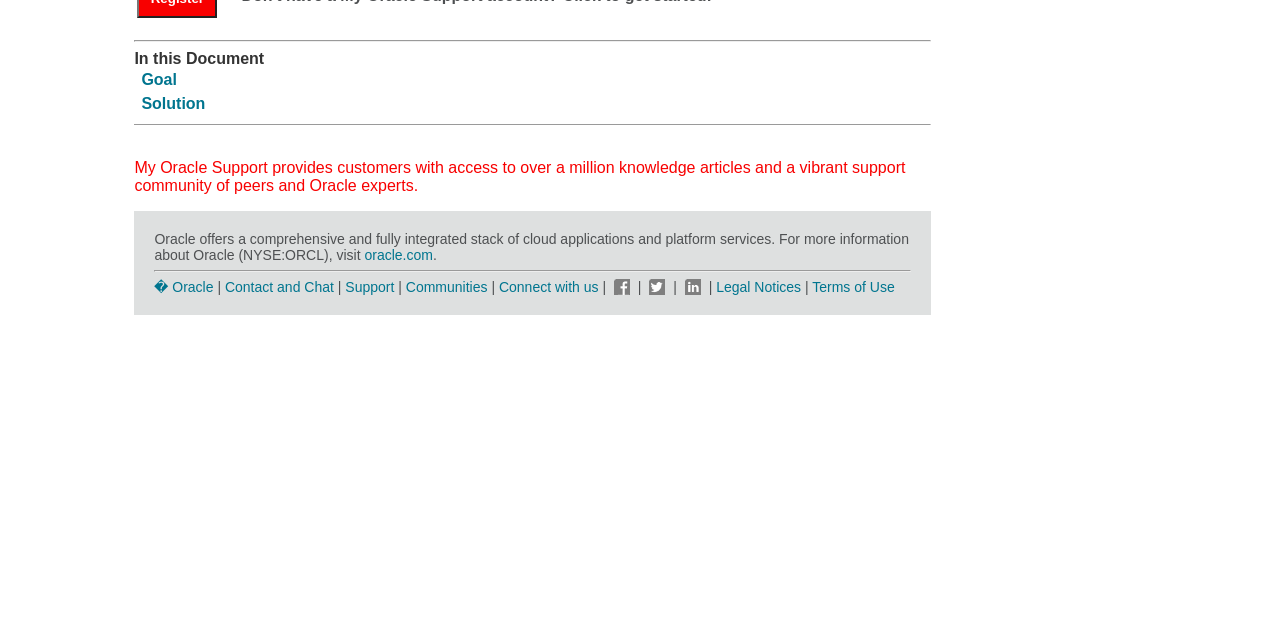Determine the bounding box for the HTML element described here: "oracle.com". The coordinates should be given as [left, top, right, bottom] with each number being a float between 0 and 1.

[0.285, 0.385, 0.338, 0.41]